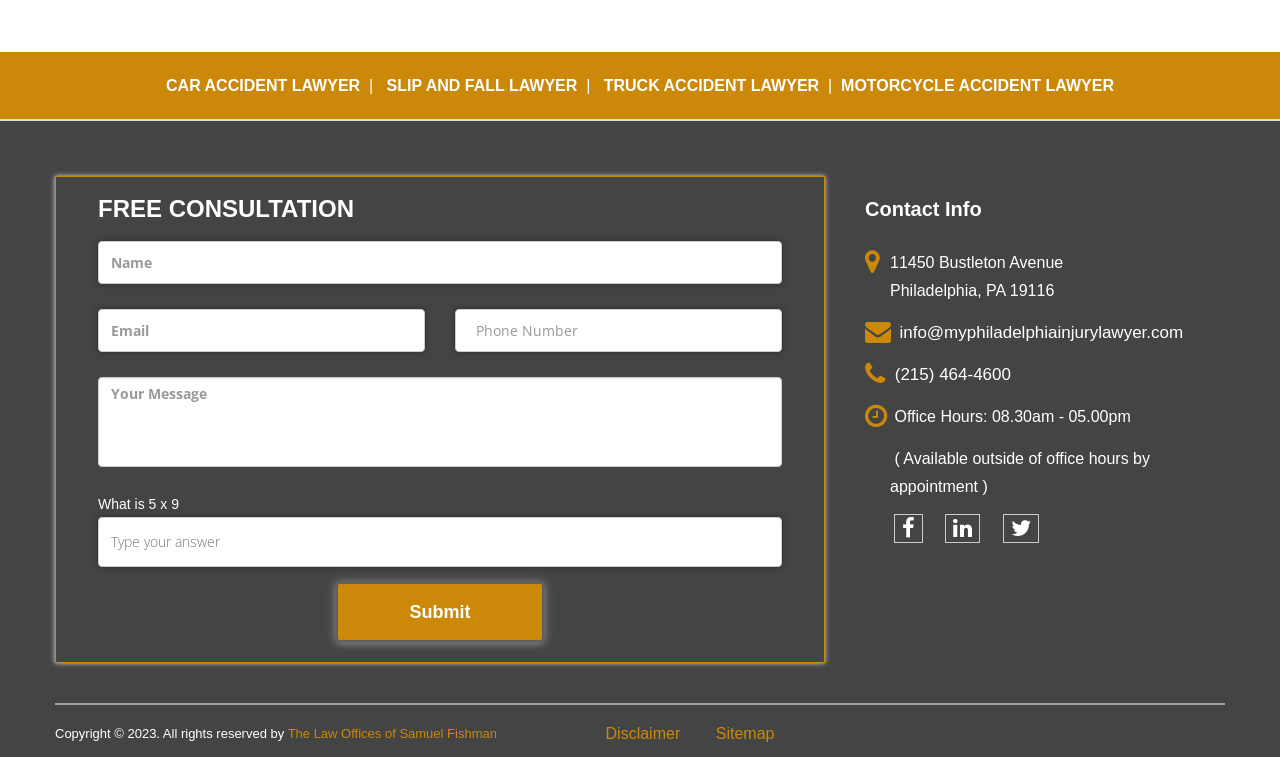Find and specify the bounding box coordinates that correspond to the clickable region for the instruction: "Fill in the 'Name' textbox".

[0.077, 0.318, 0.611, 0.375]